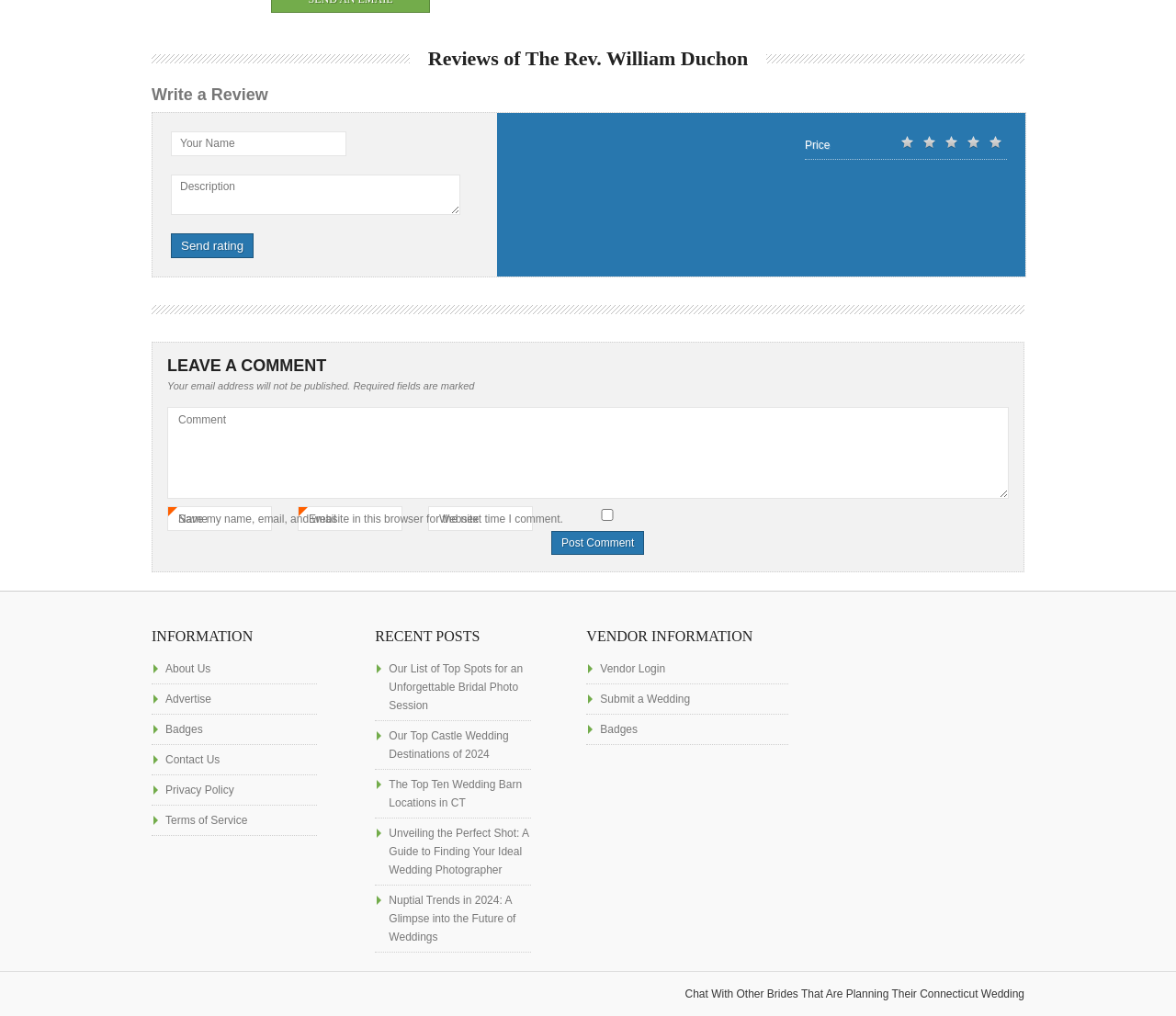Please identify the bounding box coordinates of the region to click in order to complete the task: "Post a comment". The coordinates must be four float numbers between 0 and 1, specified as [left, top, right, bottom].

[0.469, 0.523, 0.548, 0.546]